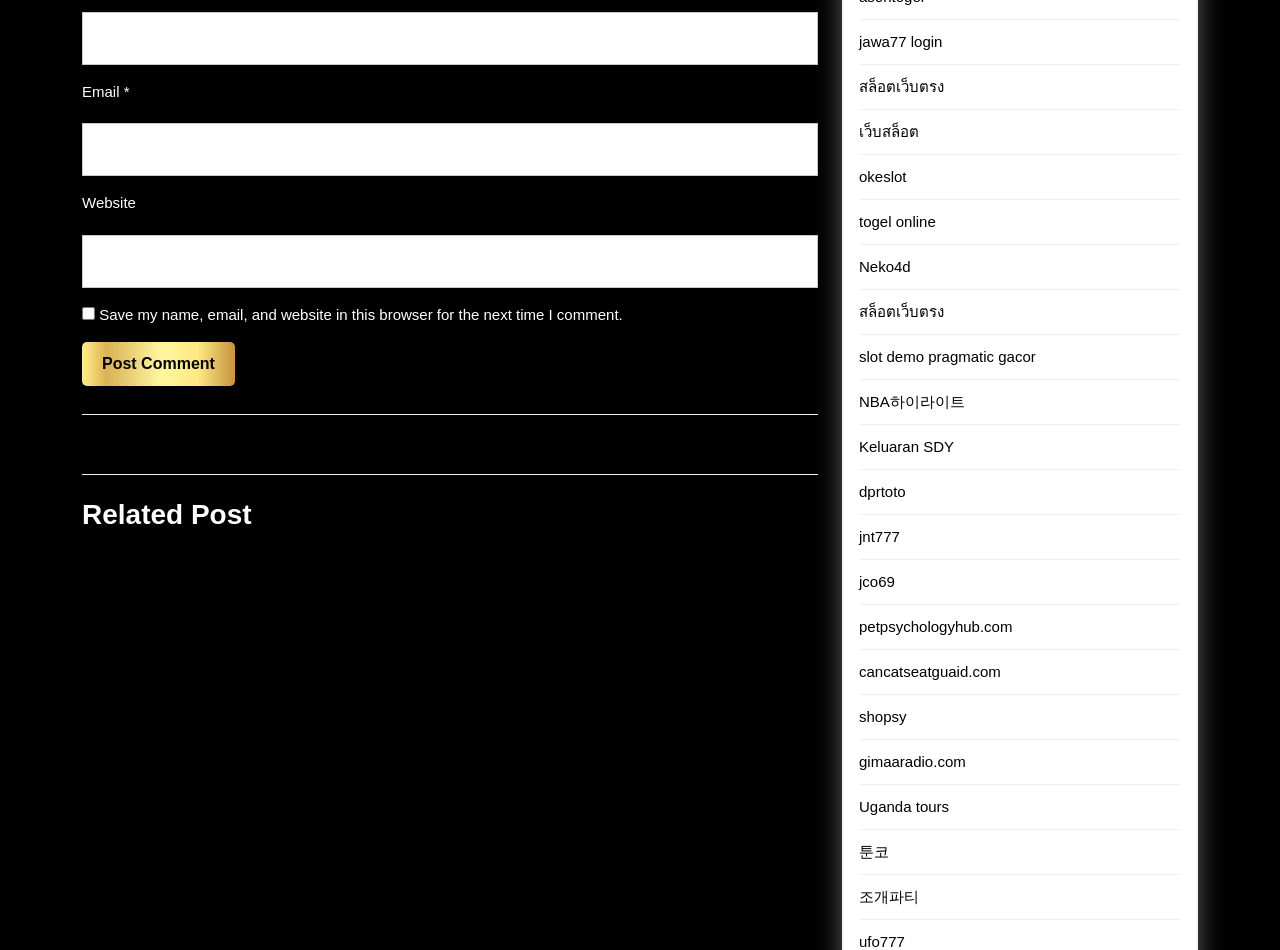What is the text of the heading below the 'Post Comment' button?
Using the image as a reference, answer the question in detail.

The heading below the 'Post Comment' button is 'Post navigation' and has a bounding box coordinate of [0.063, 0.426, 0.064, 0.428]. It likely indicates the navigation for previous and next posts.